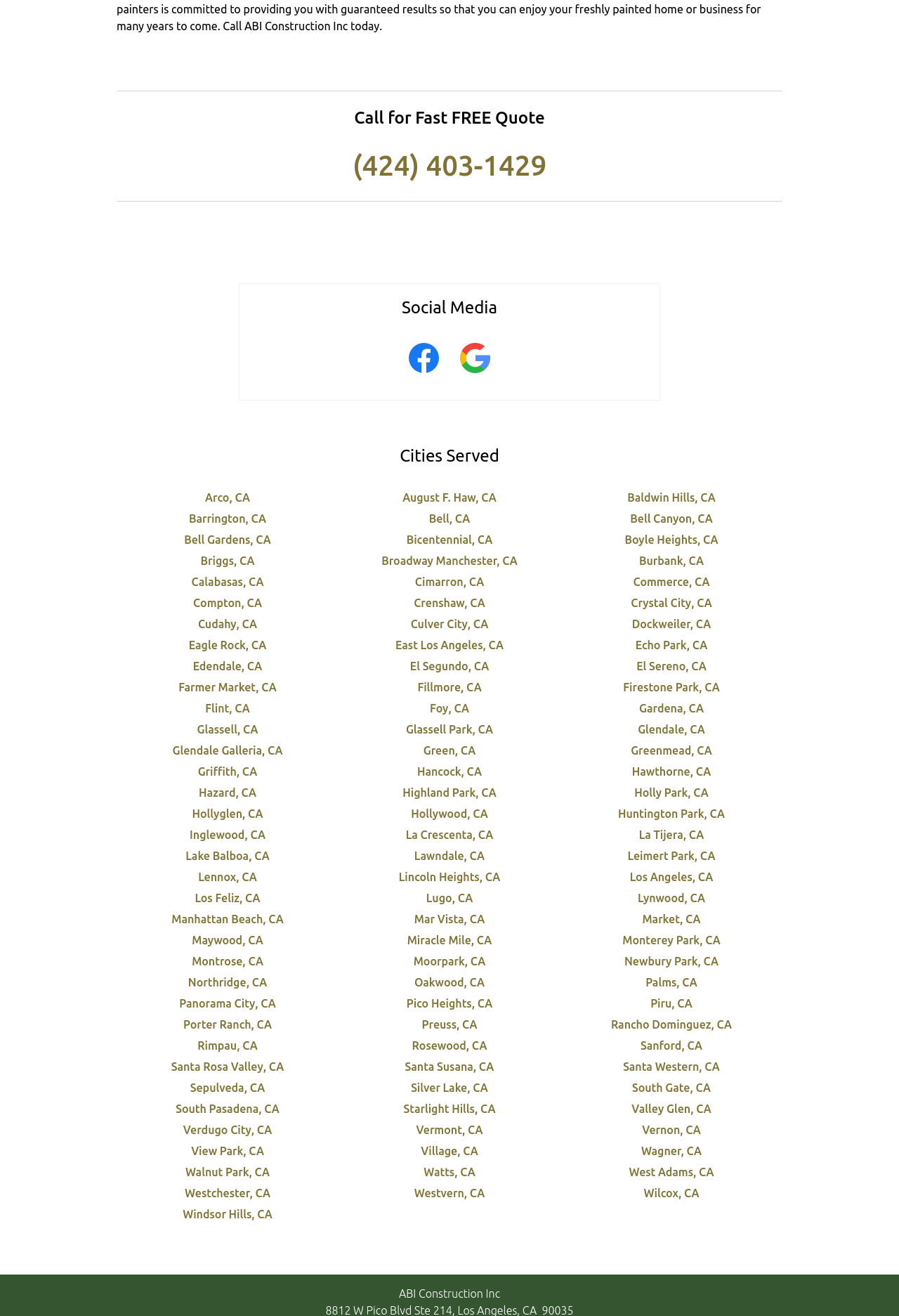Respond to the following question with a brief word or phrase:
How many cities are served by this service?

Over 90